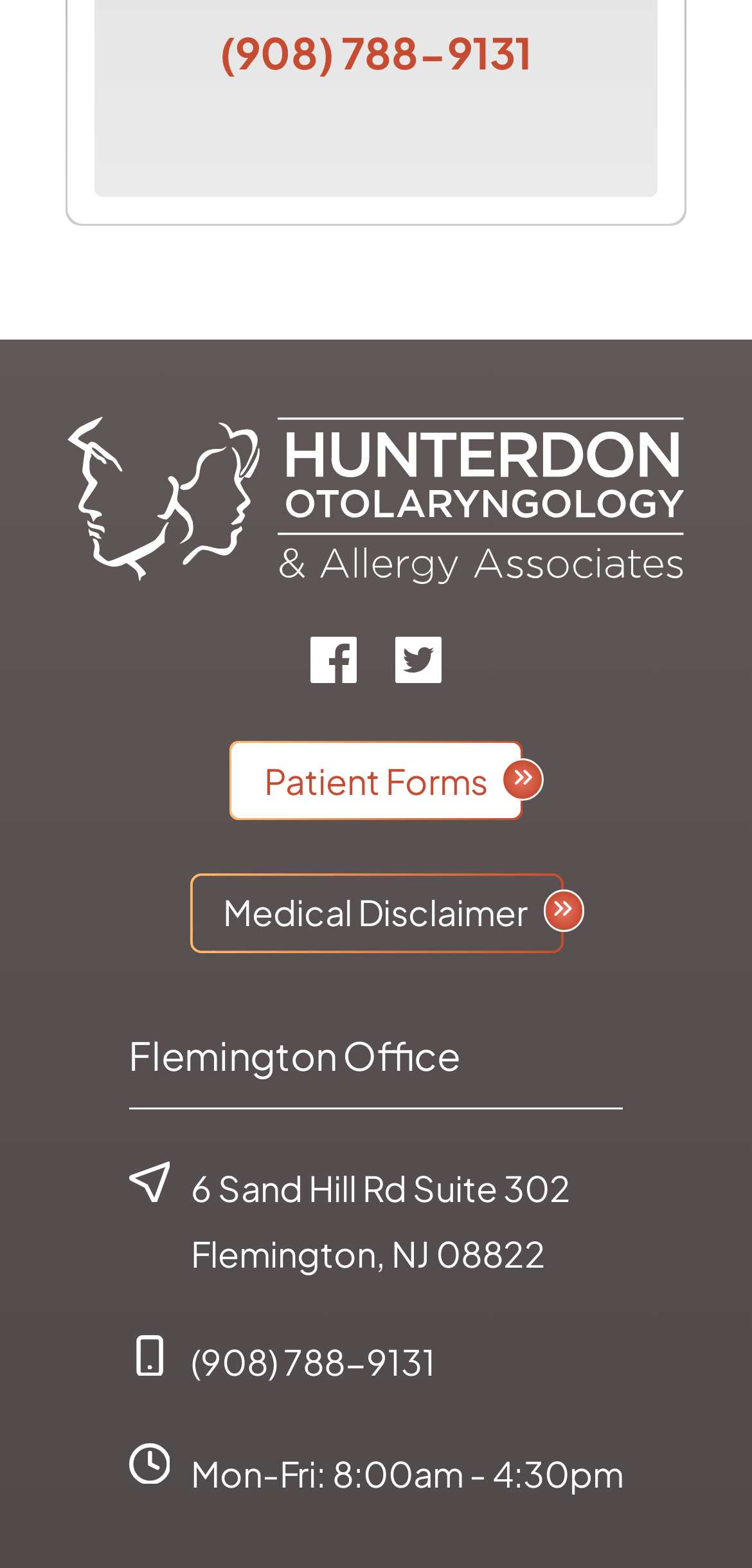Find the bounding box coordinates of the element to click in order to complete this instruction: "View Patient Forms". The bounding box coordinates must be four float numbers between 0 and 1, denoted as [left, top, right, bottom].

[0.305, 0.473, 0.695, 0.523]